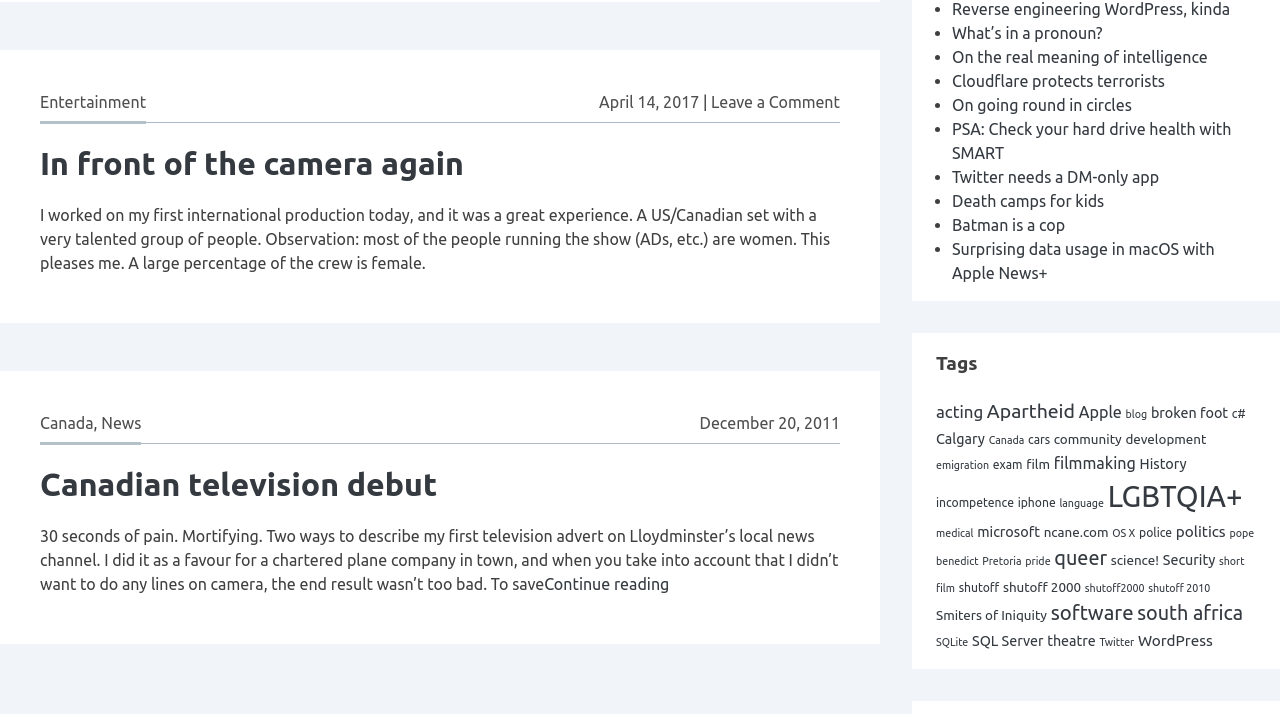Predict the bounding box of the UI element based on this description: "microsoft".

[0.763, 0.734, 0.812, 0.756]